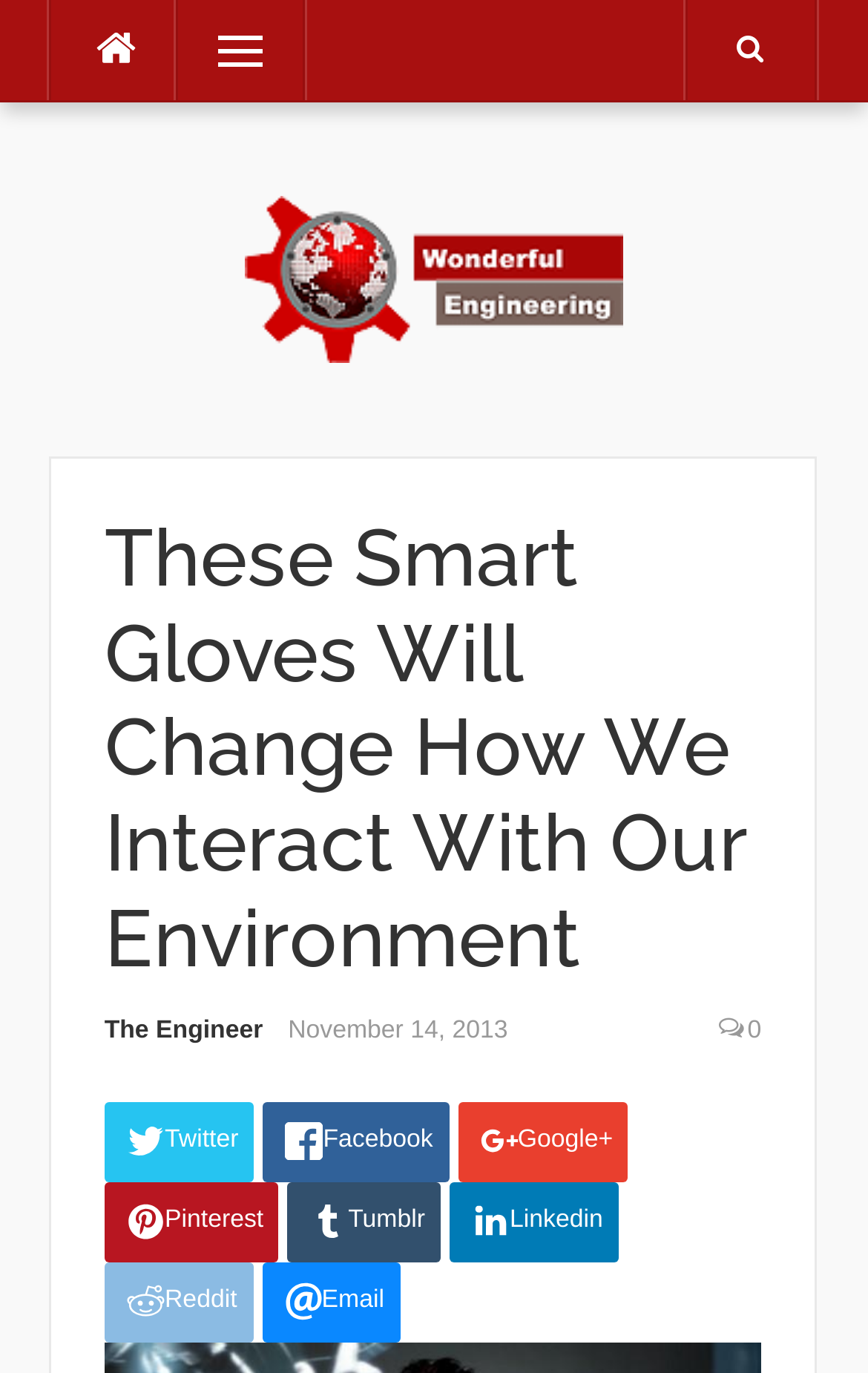Illustrate the webpage thoroughly, mentioning all important details.

This webpage is about smart gloves that can be used to interact with the environment using hand gestures and a built-in projector. At the top left corner, there is a link with a font awesome icon '\uf015' and another link labeled 'Menu' next to it. On the top right corner, there is a link with a font awesome icon '\uf002'.

Below these links, there is a header section with a logo image of 'Wonderful Engineering' and a heading that reads 'These Smart Gloves Will Change How We Interact With Our Environment'. Underneath the heading, there is a link to 'The Engineer' and a timestamp indicating the publication date, November 14, 2013.

On the bottom left side, there are several social media links, including Twitter, Facebook, Google+, Pinterest, Tumblr, Linkedin, Reddit, and Email, each accompanied by a corresponding icon image. These links are arranged in a horizontal row, with the Twitter link on the leftmost side and the Email link on the rightmost side.